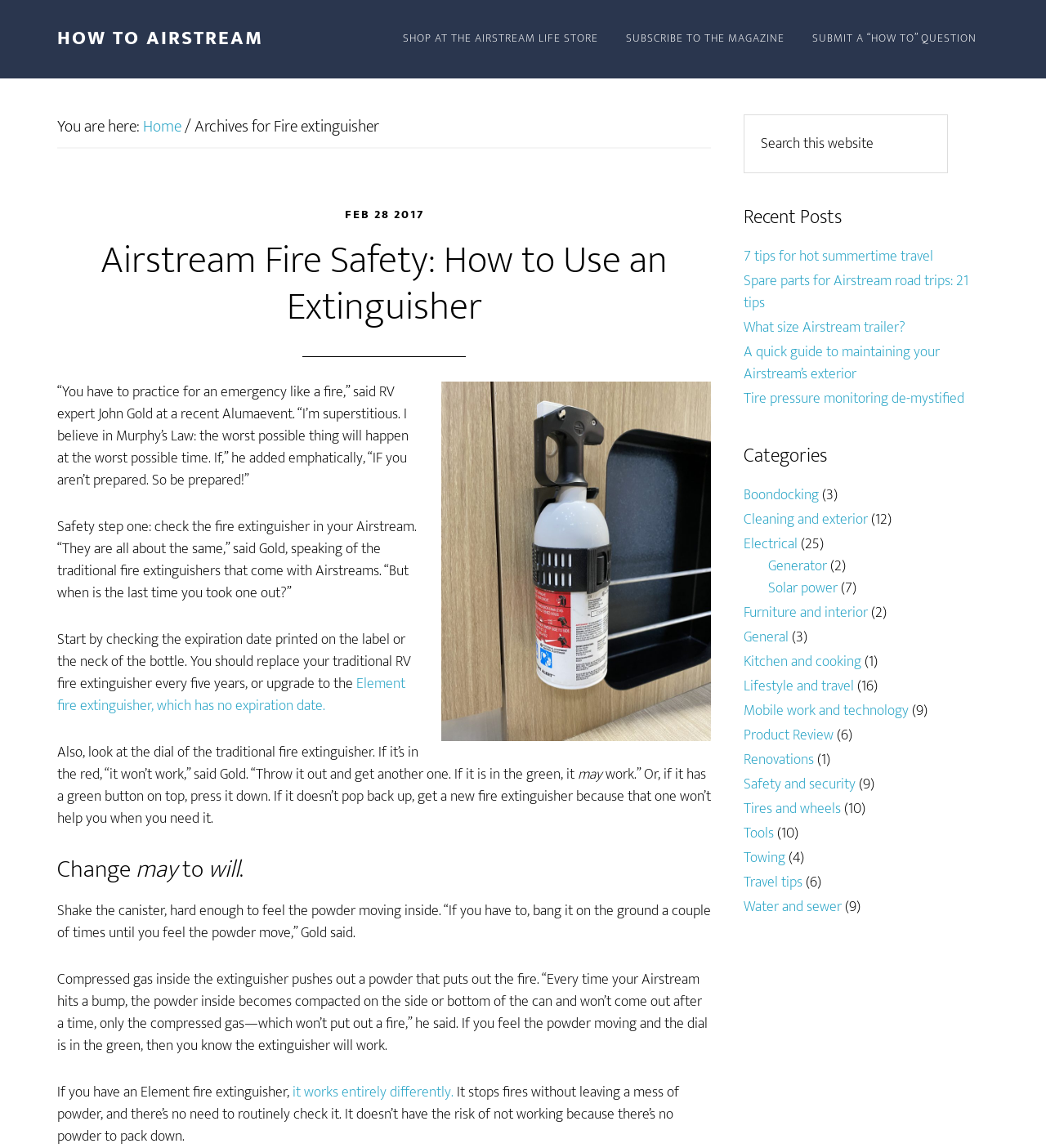How often should a traditional RV fire extinguisher be replaced?
Based on the image, provide a one-word or brief-phrase response.

Every five years